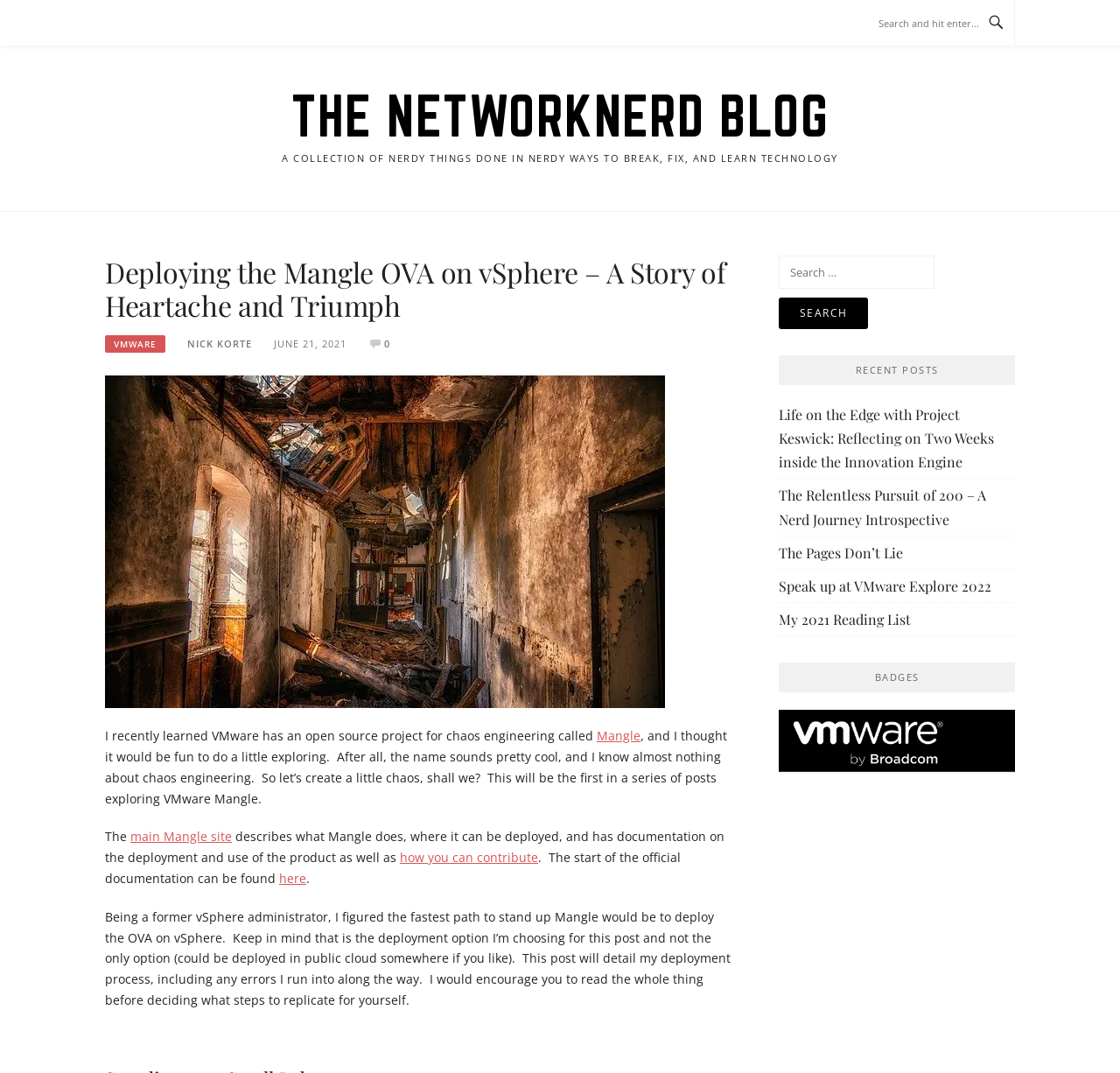What is the topic of the blog post?
Please provide a full and detailed response to the question.

I determined the answer by reading the heading element with the text 'Deploying the Mangle OVA on vSphere – A Story of Heartache and Triumph' which is located at the top of the webpage, indicating that it is the topic of the blog post.